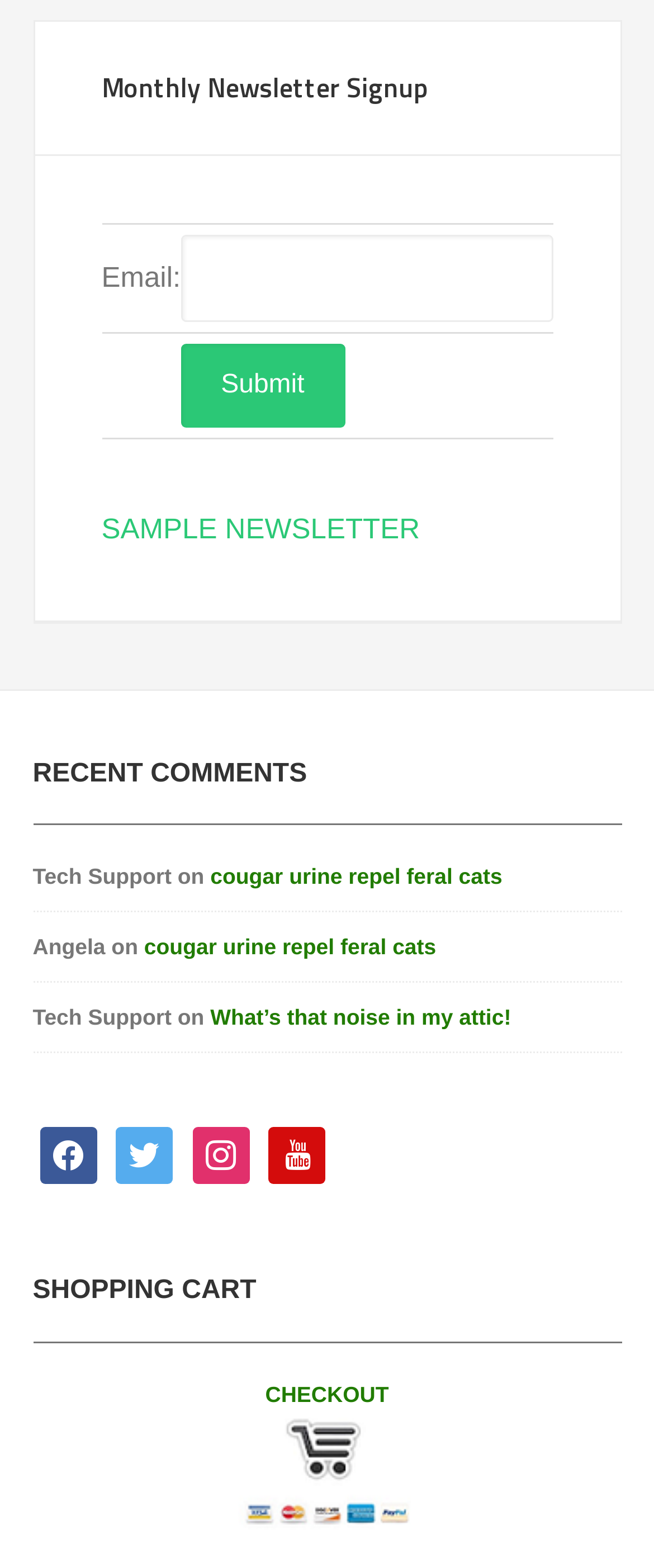Could you highlight the region that needs to be clicked to execute the instruction: "Read a sample newsletter"?

[0.155, 0.328, 0.642, 0.348]